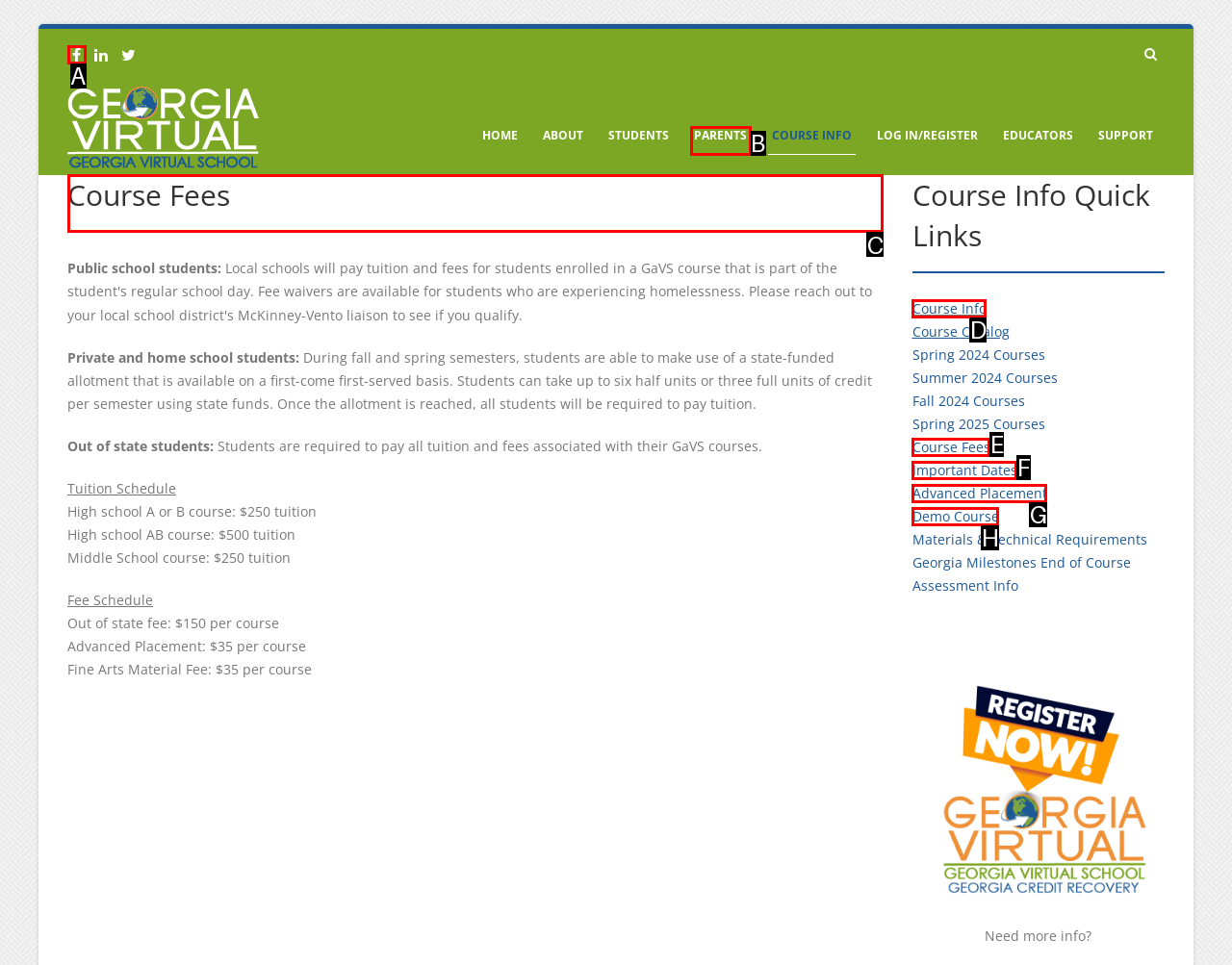For the task: View 'Course Fees' information, specify the letter of the option that should be clicked. Answer with the letter only.

C